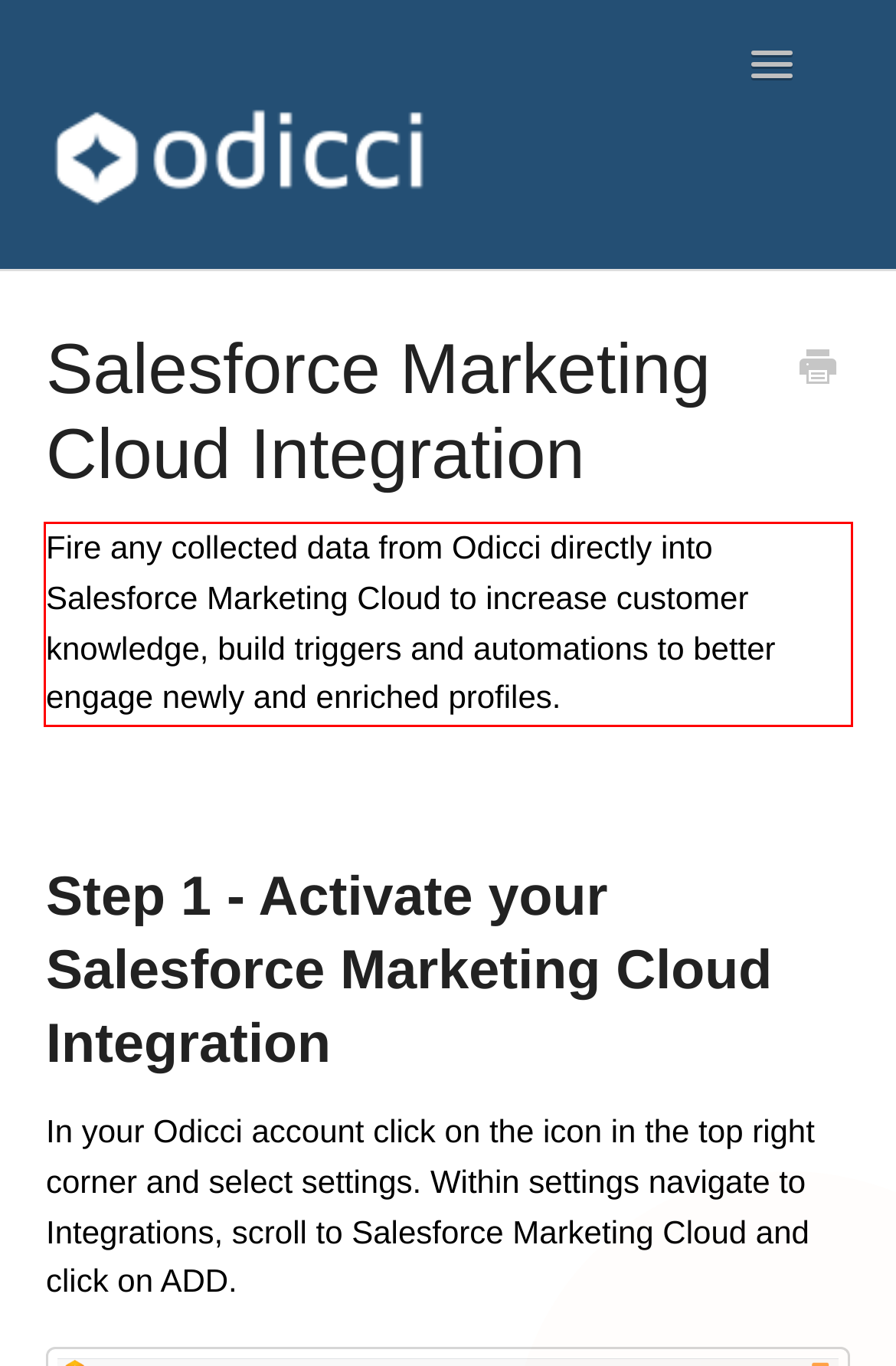You are provided with a screenshot of a webpage containing a red bounding box. Please extract the text enclosed by this red bounding box.

Fire any collected data from Odicci directly into Salesforce Marketing Cloud to increase customer knowledge, build triggers and automations to better engage newly and enriched profiles.